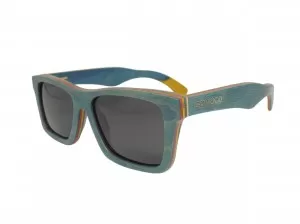Provide a thorough and detailed caption for the image.

This image showcases a stylish pair of blue wooden sunglasses featuring a modern, square frame design. The sunglasses are characterized by their vibrant blue color with contrasting yellow accents on the temples, offering a trendy and playful aesthetic. Ideal for summertime, these sunglasses not only provide protection from the sun but also complement various fashion trends. They perfectly align with the ongoing summer fashion for 2015, which emphasizes originality and unique styles, making them a must-have accessory for any summer outfit.